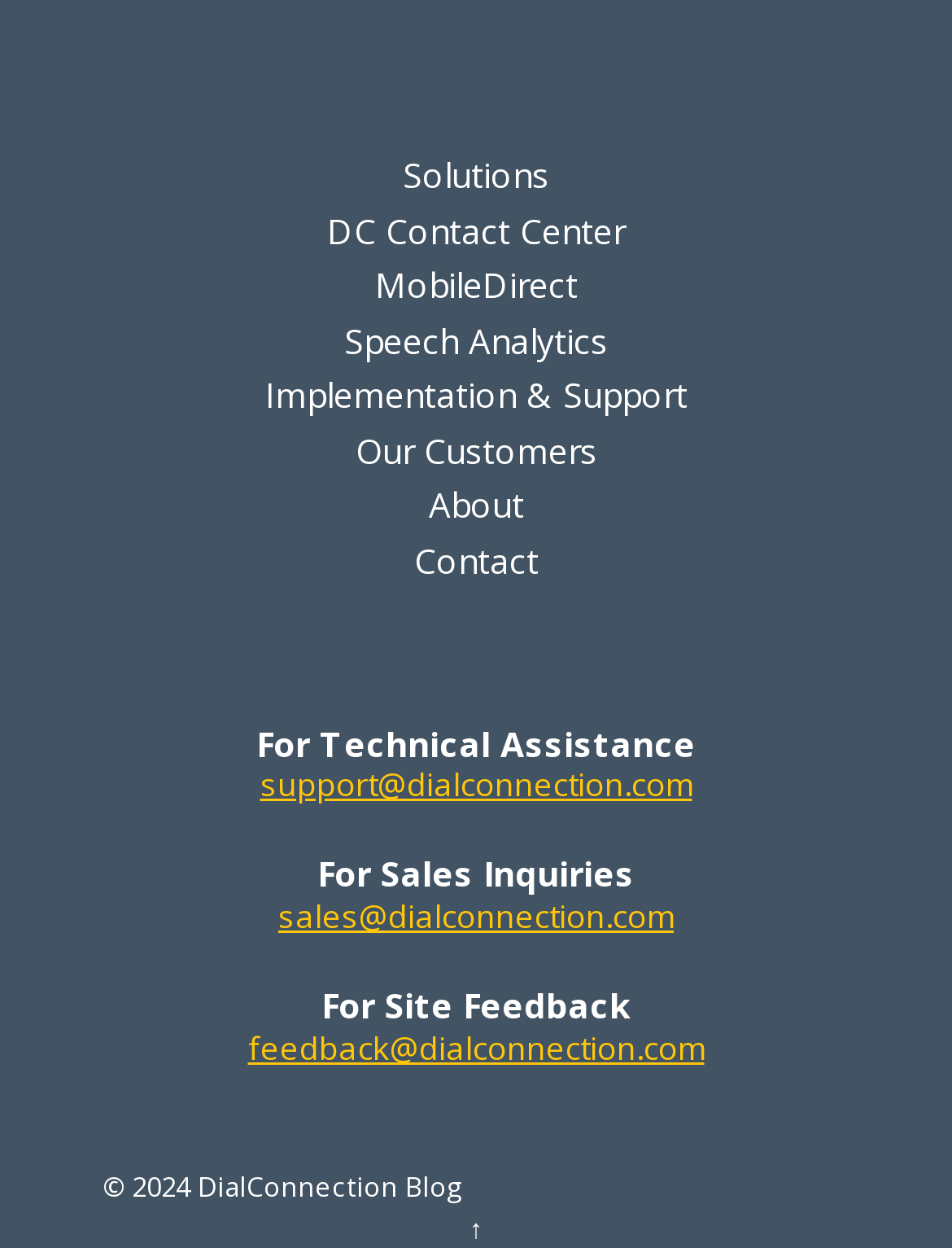Please specify the bounding box coordinates for the clickable region that will help you carry out the instruction: "go to solutions page".

[0.423, 0.122, 0.577, 0.159]